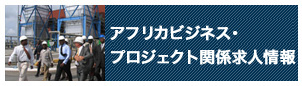What is the purpose of the image?
Based on the visual, give a brief answer using one word or a short phrase.

Job information